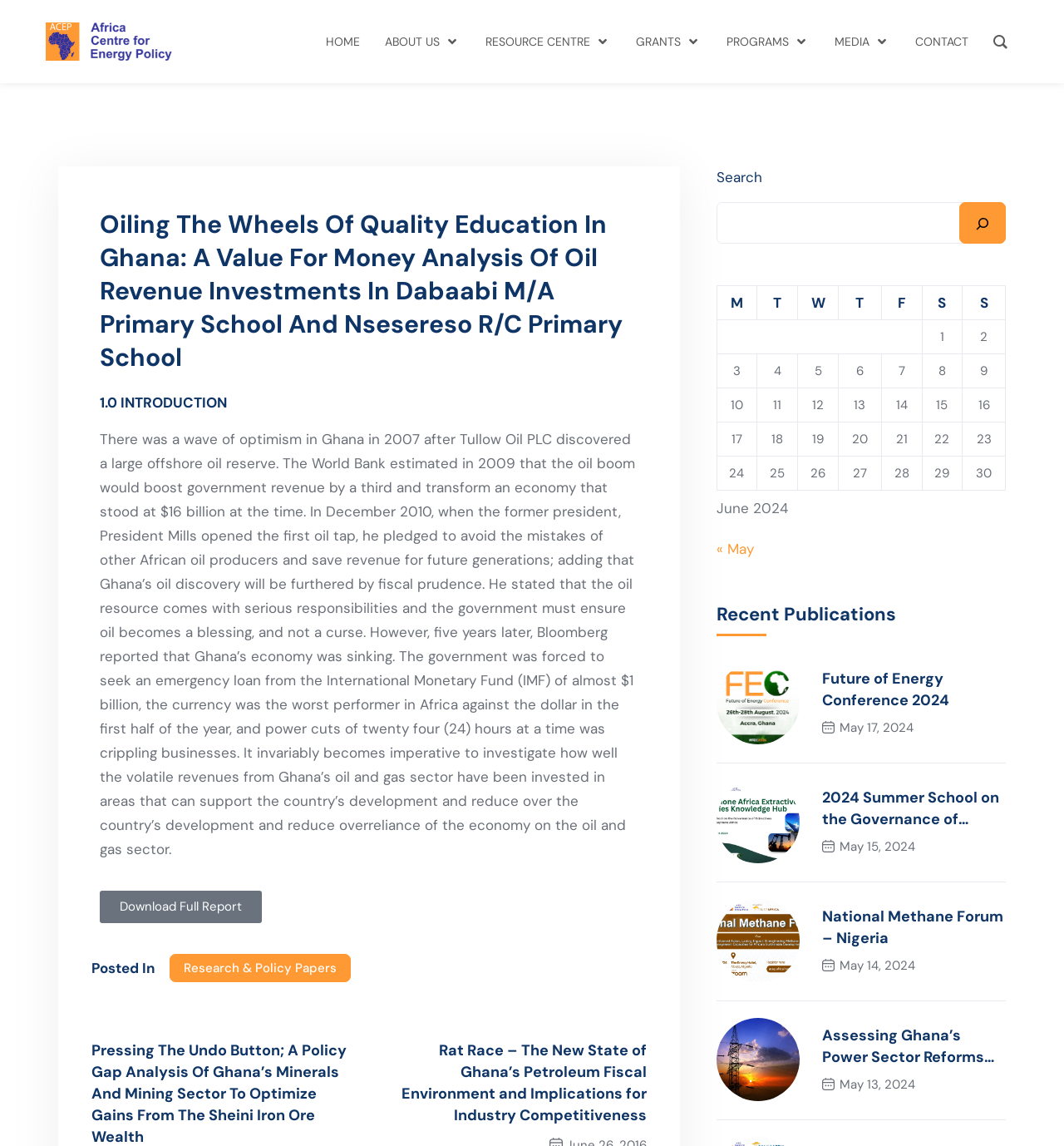Determine the bounding box coordinates of the UI element described by: "Resource Centre".

[0.456, 0.027, 0.574, 0.045]